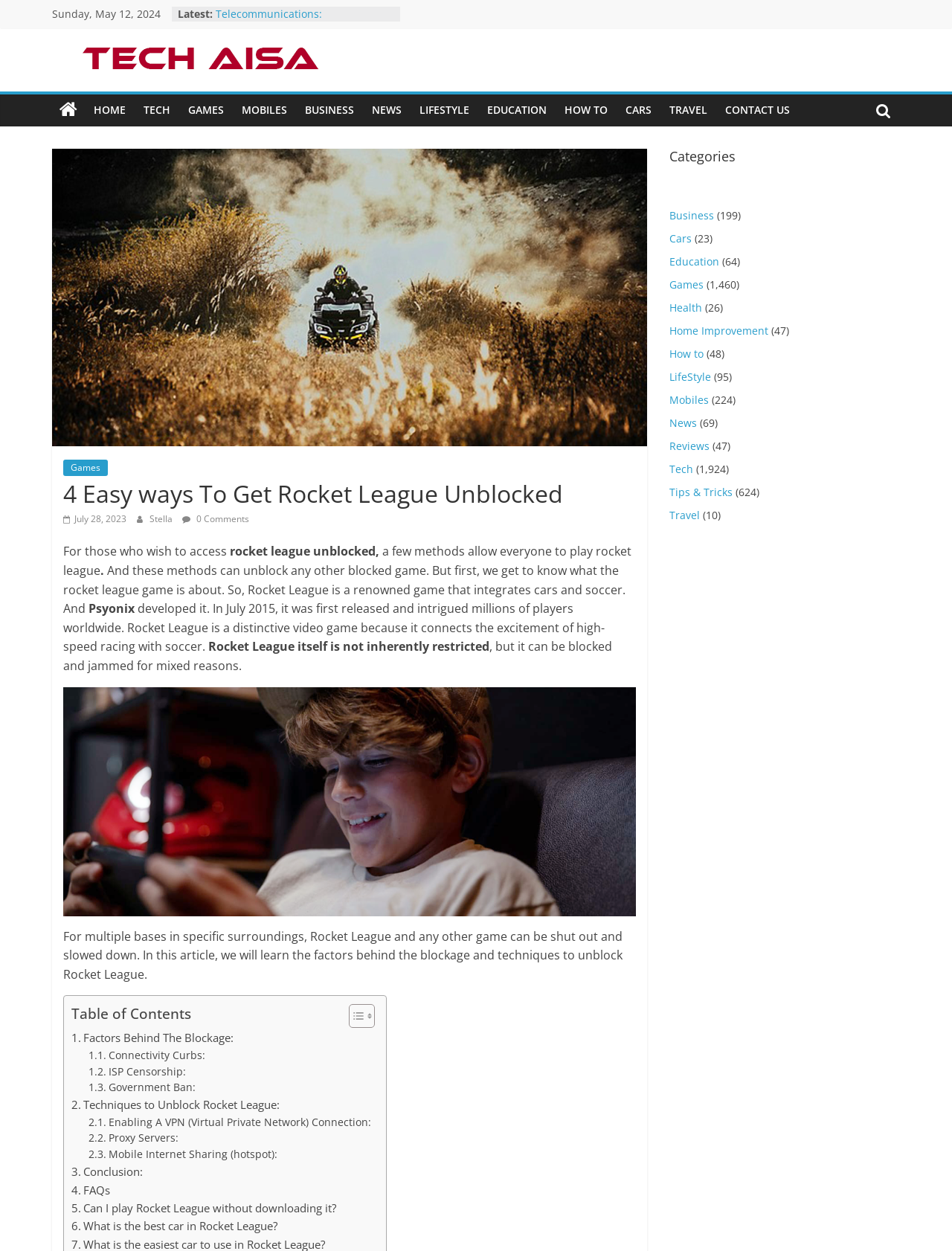Provide a thorough description of the webpage's content and layout.

This webpage is about playing the game Rocket League unblocked by using various methods such as VPN, Proxy, Hotspot, or contacting the ISP or network controller. The page also discusses the factors behind the blockage of the game.

At the top of the page, there is a date "Sunday, May 12, 2024" and a "Latest" section with several links to other articles. Below that, there is a section with a logo and a tagline "Bringing you the latest technology trends and reviews". 

The main content of the page is divided into several sections. The first section has a heading "4 Easy ways To Get Rocket League Unblocked" and a brief introduction to the game Rocket League. The introduction explains that Rocket League is a game that combines cars and soccer, developed by Psyonix, and was first released in July 2015.

The next section discusses the reasons why Rocket League can be blocked, including mixed reasons such as connectivity curbs, ISP censorship, and government bans. 

The main content of the page then provides four easy ways to unblock Rocket League, including enabling a VPN connection, using proxy servers, mobile internet sharing (hotspot), and contacting the ISP or network controller. 

The page also has a table of contents, which allows users to navigate to specific sections of the article. Additionally, there are several links to other related articles and a section with frequently asked questions about Rocket League.

On the right side of the page, there are several complementary sections, including a categories section with links to other categories such as Business, Cars, Education, Games, and Health, each with a number of articles in parentheses.